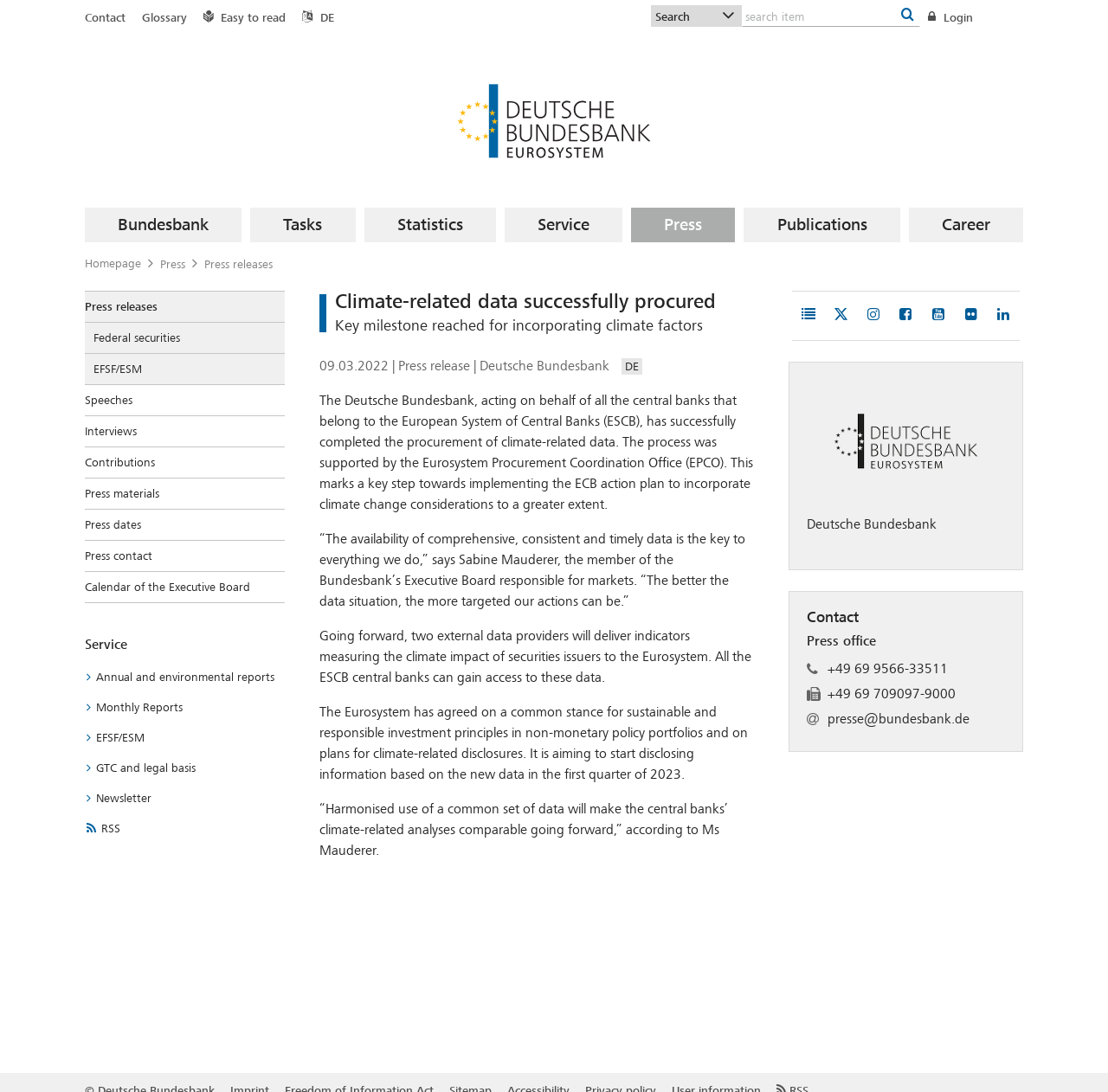How many social media platforms are listed?
Please provide a single word or phrase as your answer based on the screenshot.

6